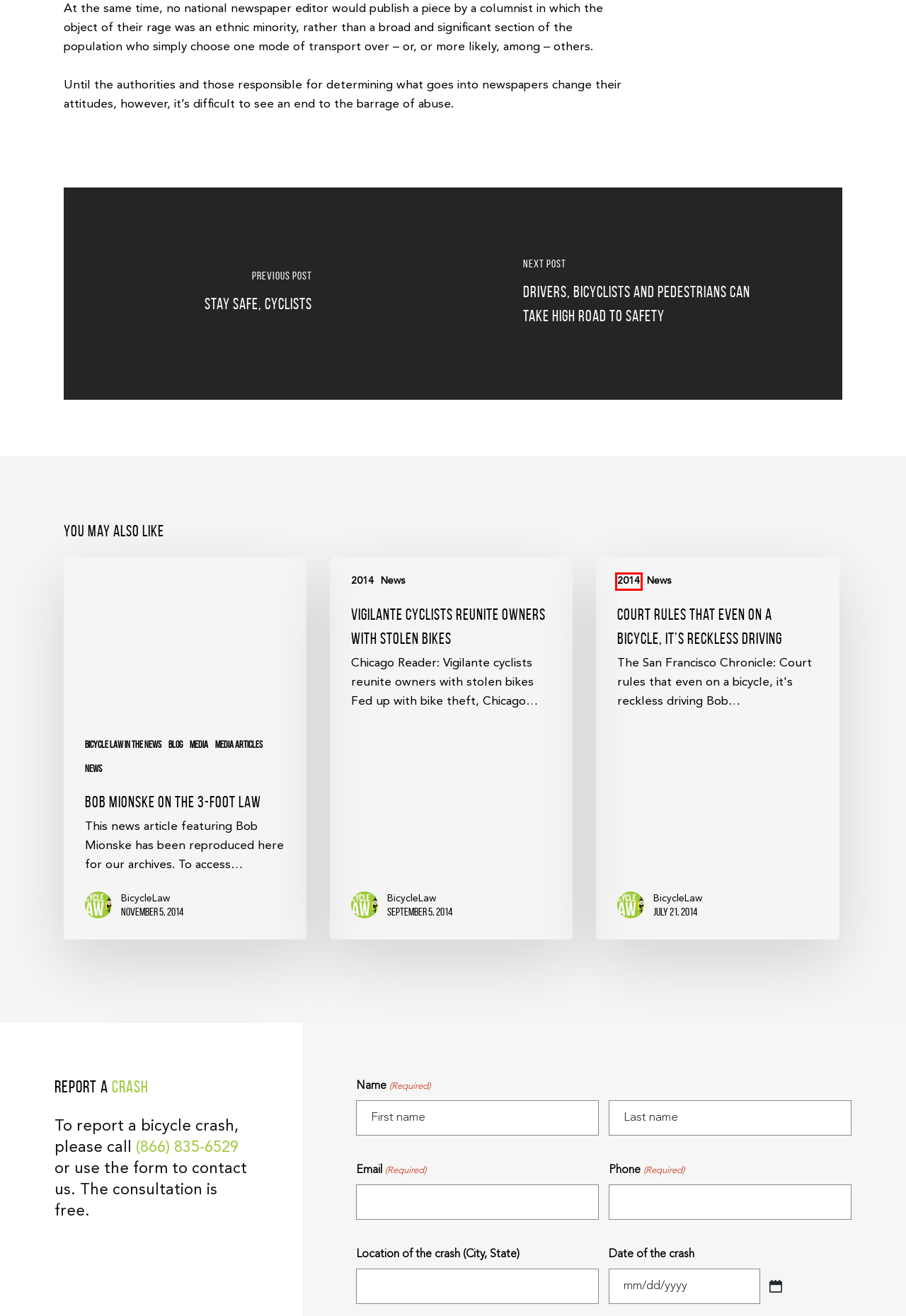You are provided a screenshot of a webpage featuring a red bounding box around a UI element. Choose the webpage description that most accurately represents the new webpage after clicking the element within the red bounding box. Here are the candidates:
A. Drivers, Bicyclists And Pedestrians Can Take High Road To Safety | Bicycle Law
B. 2014 | Bicycle Law
C. Stay Safe, Cyclists | Bicycle Law
D. Vigilante Cyclists Reunite Owners With Stolen Bikes | Bicycle Law
E. Bob Mionske on the 3-foot Law | Bicycle Law
F. Media Articles | Bicycle Law
G. Media | Bicycle Law
H. Court Rules That Even On A Bicycle, It’s Reckless Driving | Bicycle Law

B